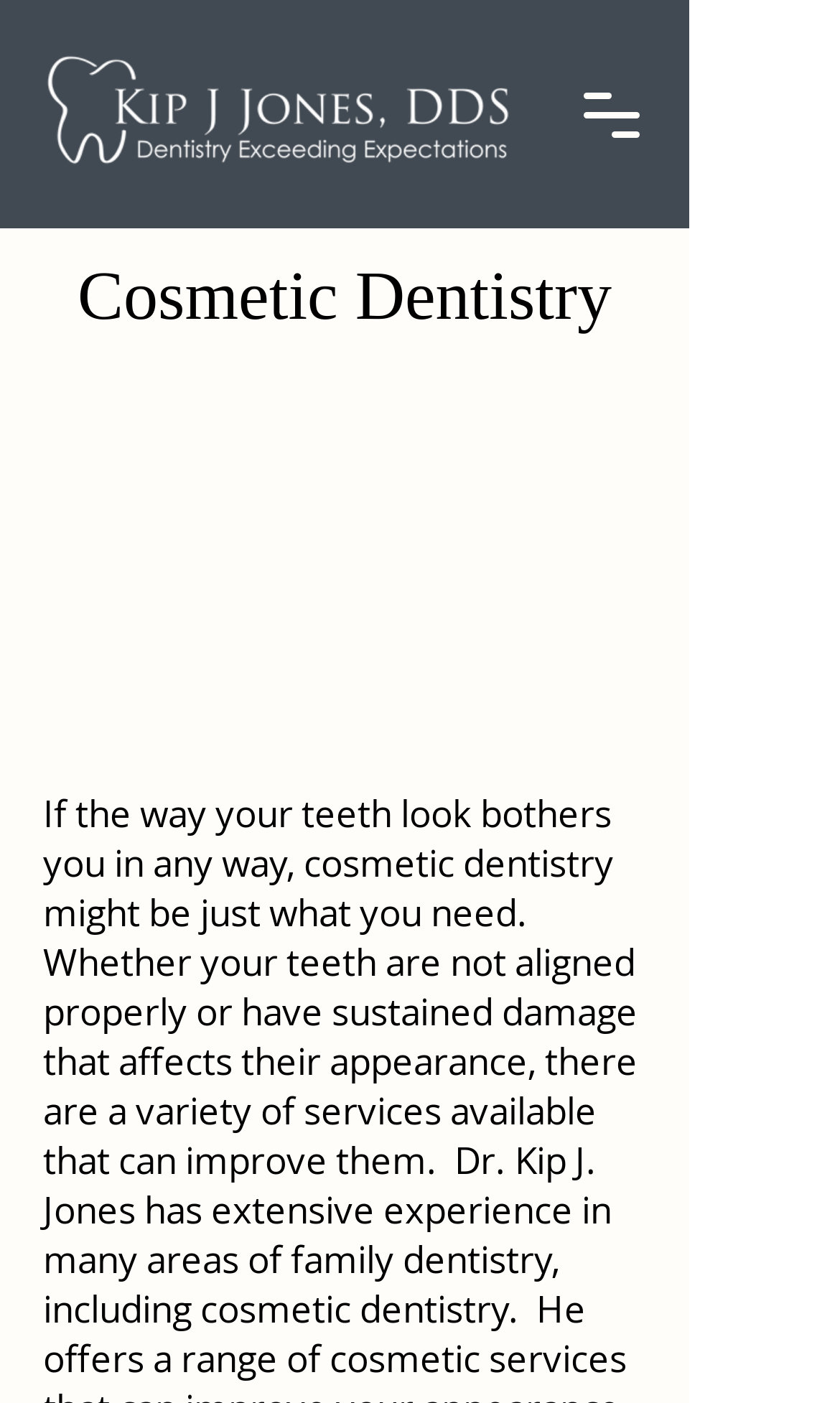Predict the bounding box for the UI component with the following description: "aria-label="Open navigation menu"".

[0.664, 0.043, 0.792, 0.12]